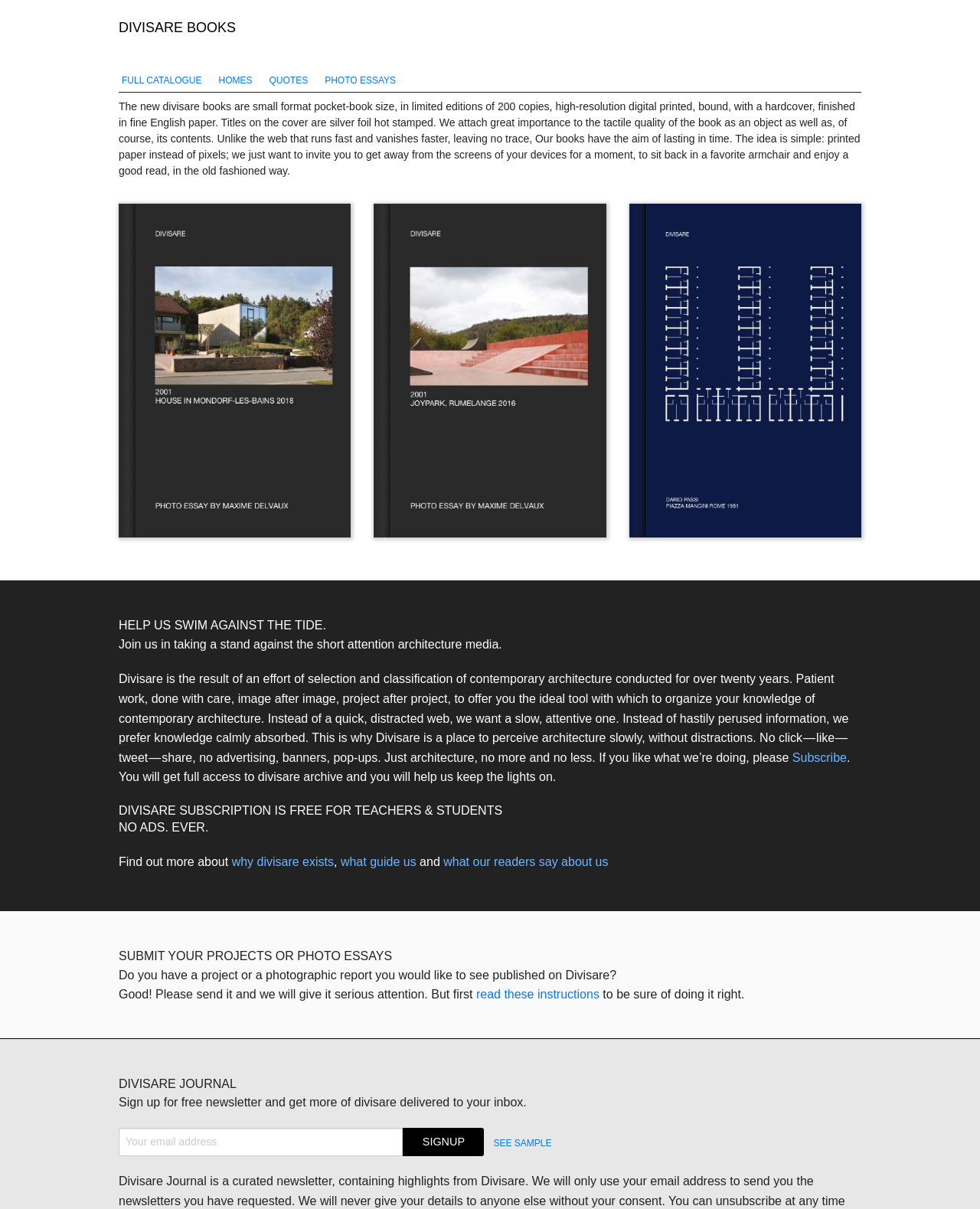Locate the UI element described by parent_node: Name * name="author" and provide its bounding box coordinates. Use the format (top-left x, top-left y, bottom-right x, bottom-right y) with all values as floating point numbers between 0 and 1.

None